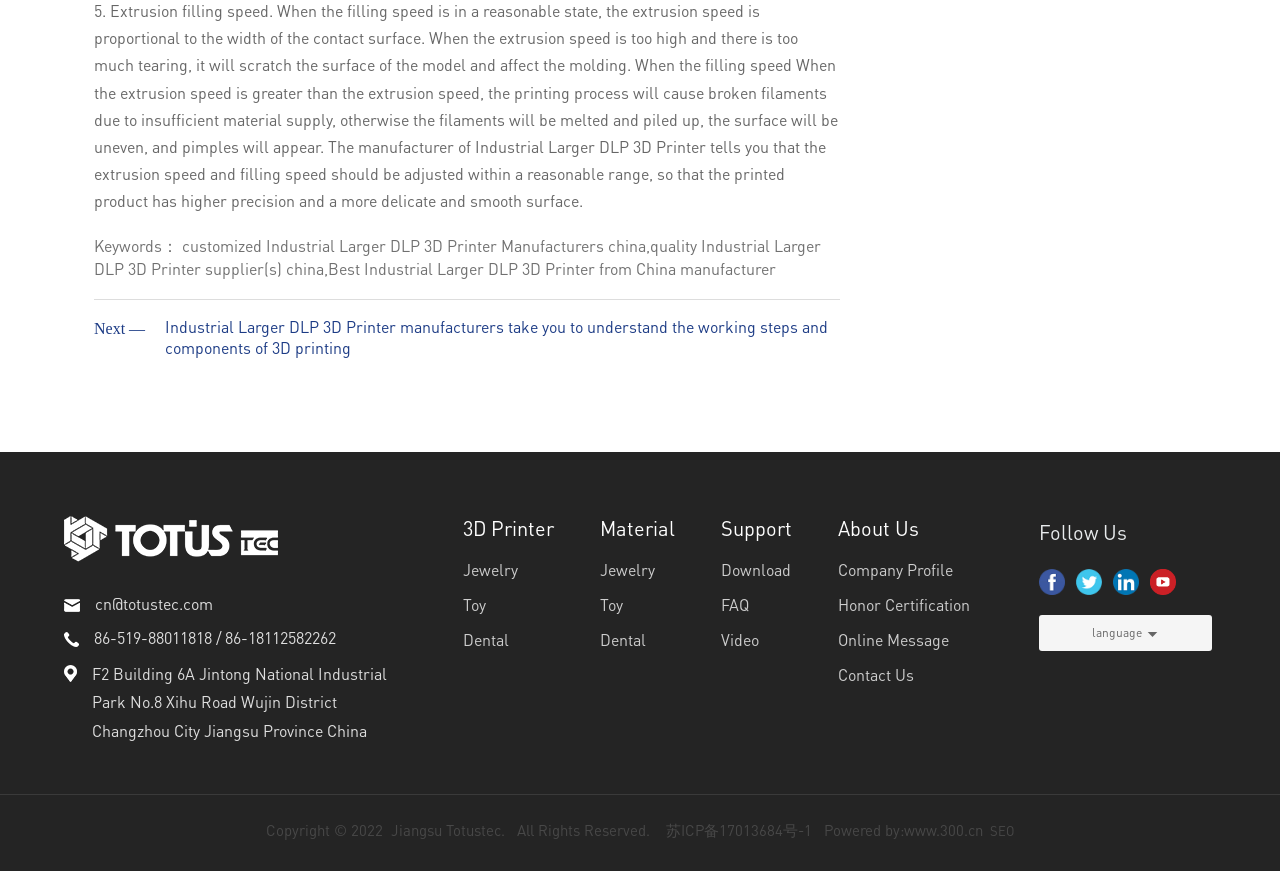Can you determine the bounding box coordinates of the area that needs to be clicked to fulfill the following instruction: "View the company profile"?

[0.655, 0.633, 0.758, 0.673]